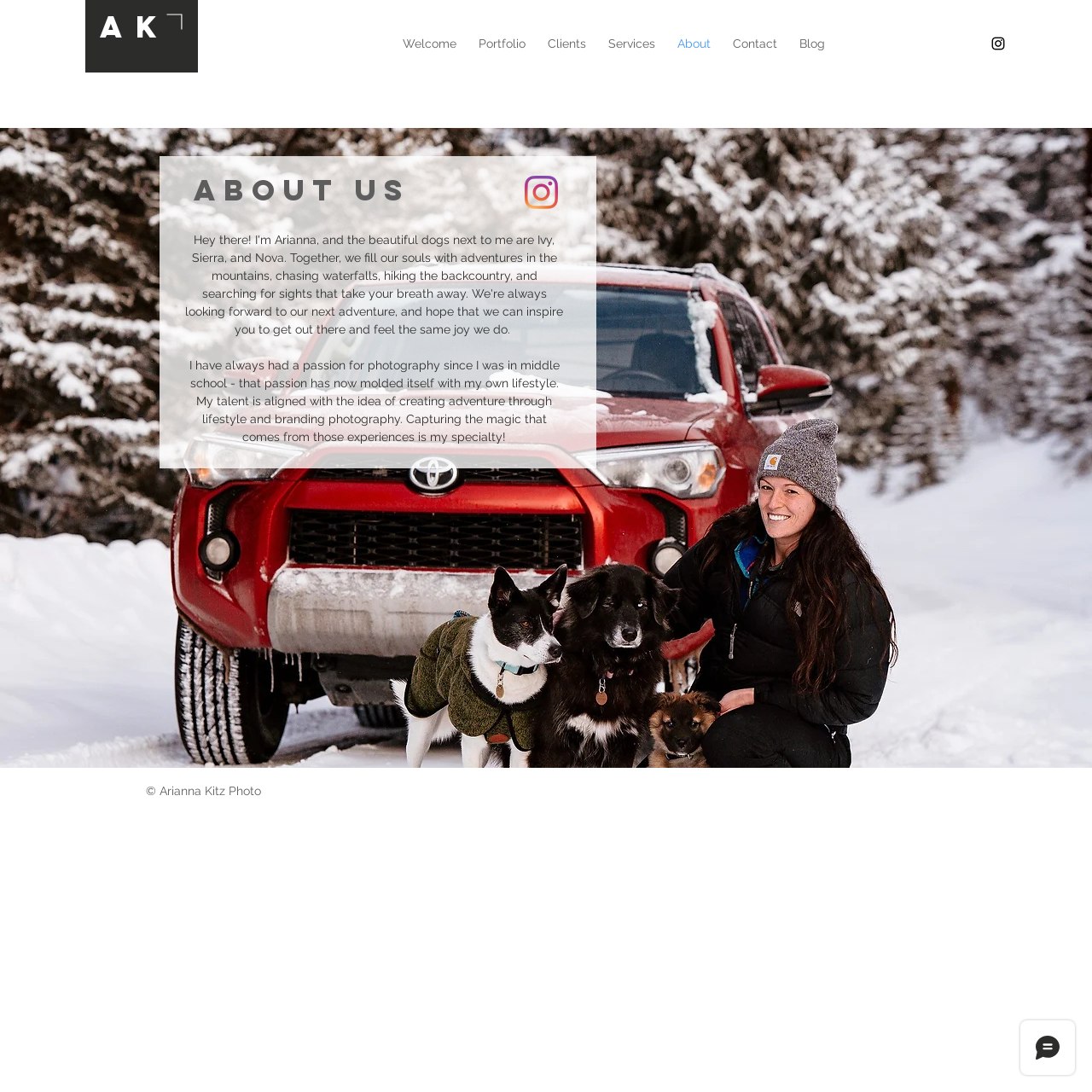Please identify the bounding box coordinates for the region that you need to click to follow this instruction: "click the Instagram link".

[0.48, 0.161, 0.511, 0.191]